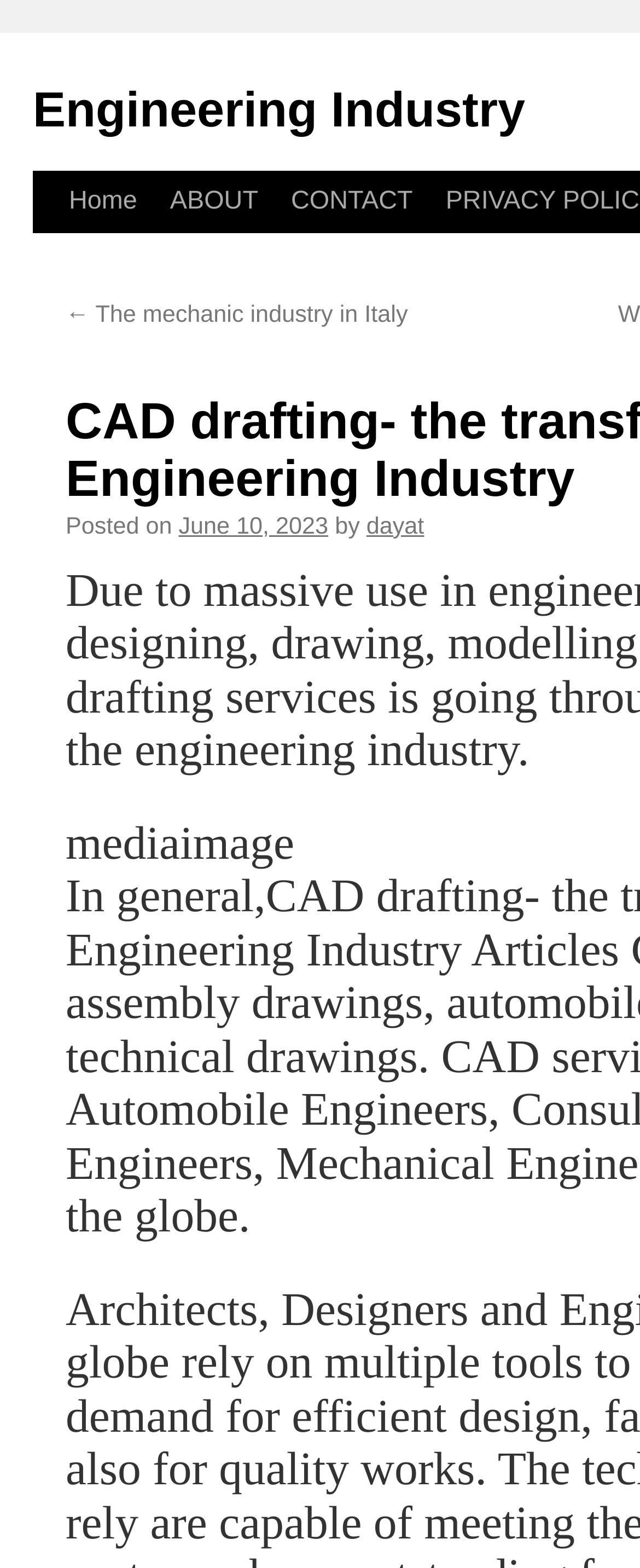Based on what you see in the screenshot, provide a thorough answer to this question: Who is the author of the latest article?

I searched for the author's name in the article section and found 'by dayat' next to the date, so the author of the latest article is dayat.